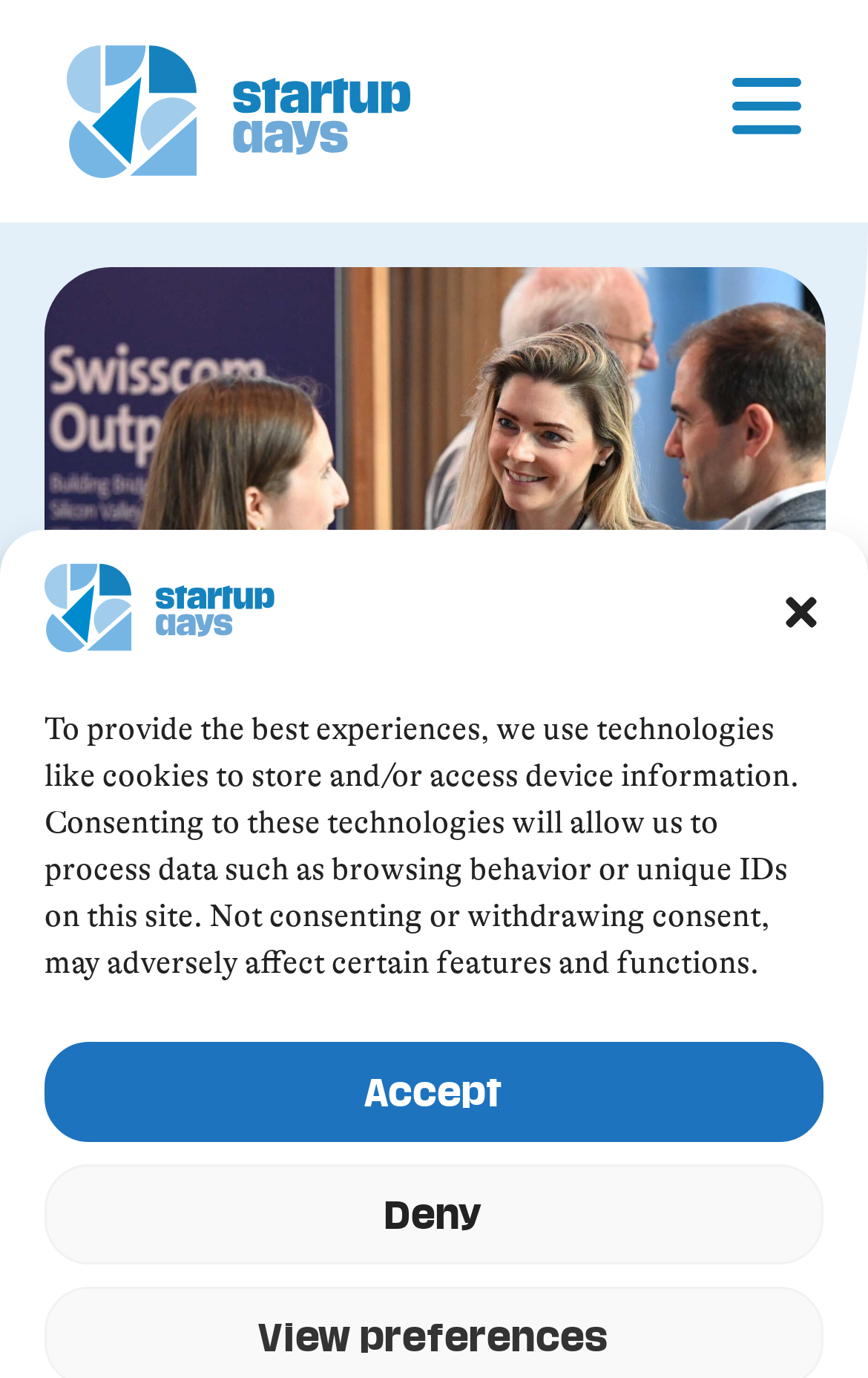Respond to the following question using a concise word or phrase: 
What is the purpose of the 'Burger Menu' icon?

Navigation